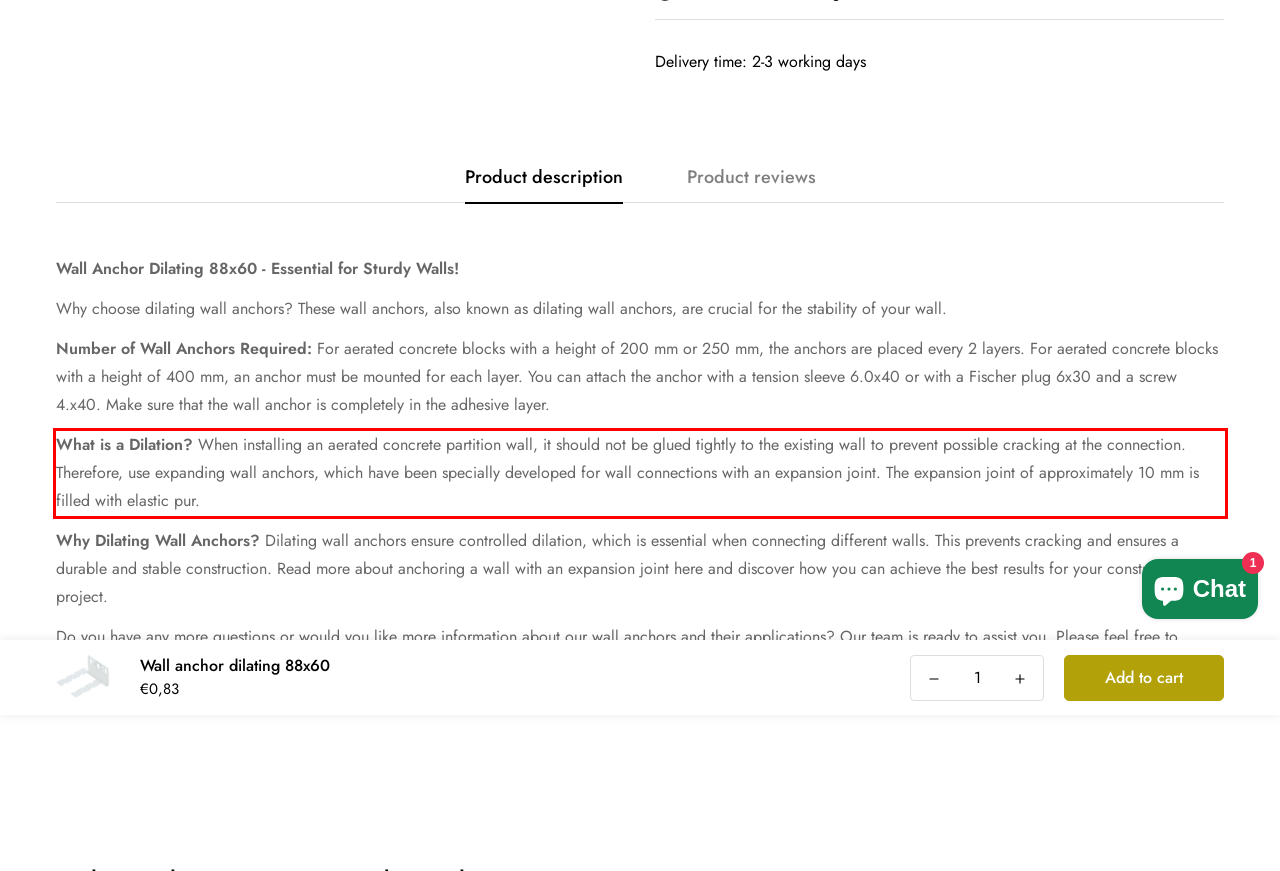Identify and transcribe the text content enclosed by the red bounding box in the given screenshot.

What is a Dilation? When installing an aerated concrete partition wall, it should not be glued tightly to the existing wall to prevent possible cracking at the connection. Therefore, use expanding wall anchors, which have been specially developed for wall connections with an expansion joint. The expansion joint of approximately 10 mm is filled with elastic pur.